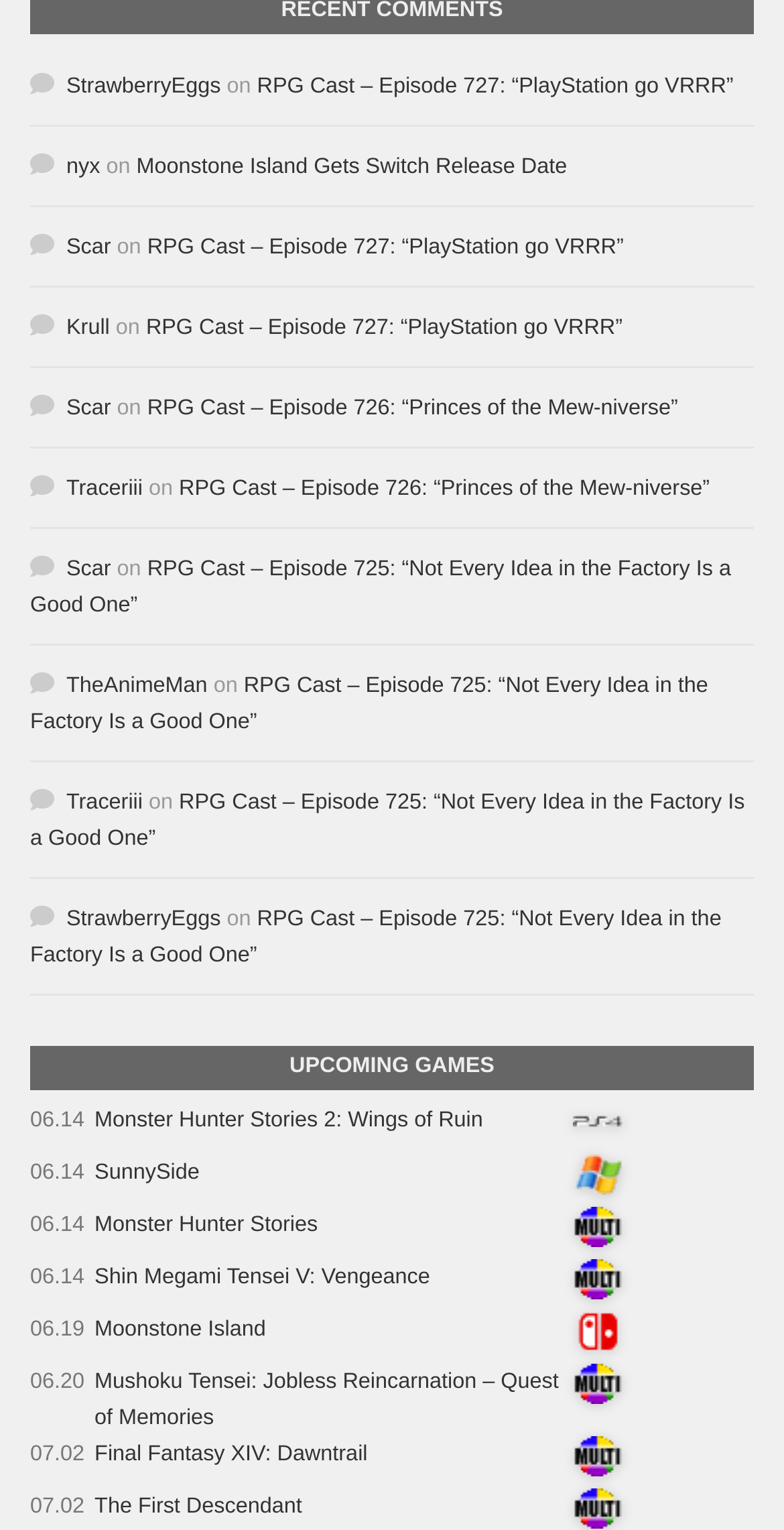How many upcoming games are listed?
Please provide a detailed answer to the question.

In the 'UPCOMING GAMES' section, there are five sets of link elements with game titles and static text elements with release dates, which indicates that there are five upcoming games listed.